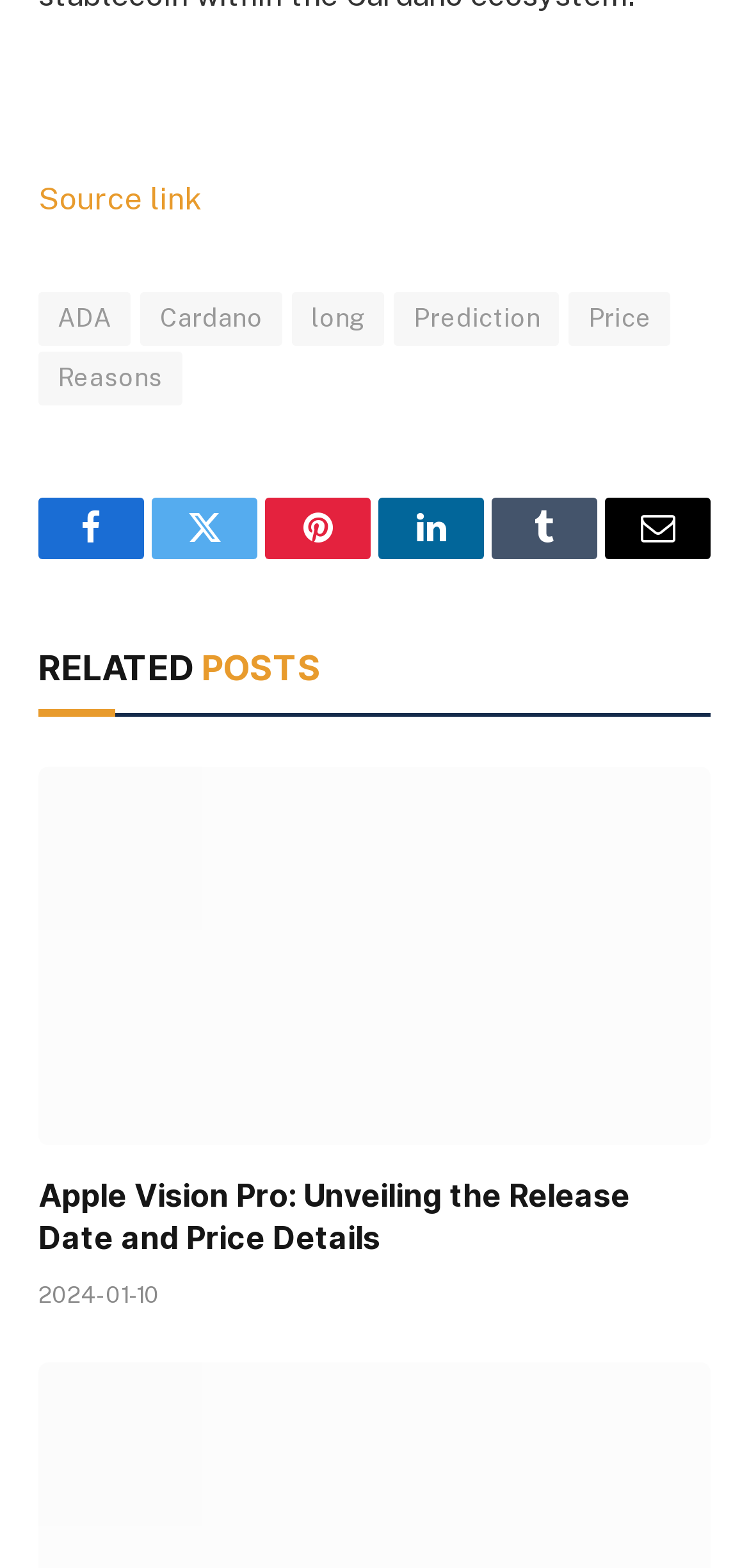Please provide a comprehensive answer to the question below using the information from the image: What is the topic of the first related post?

The first related post is an article with a heading 'Apple Vision Pro: Unveiling the Release Date and Price Details', which indicates that the topic of this post is Apple Vision Pro.